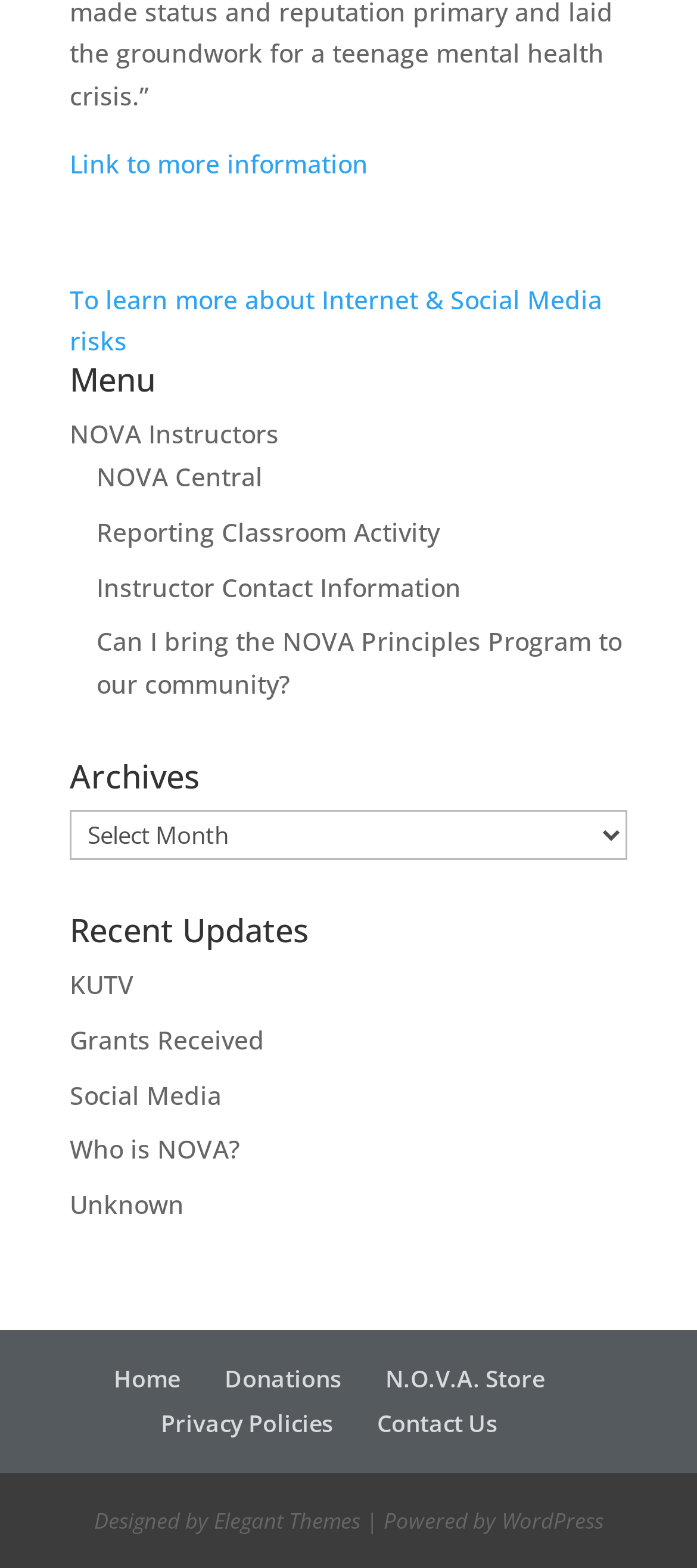Please answer the following question using a single word or phrase: 
How many headings are there on the webpage?

3